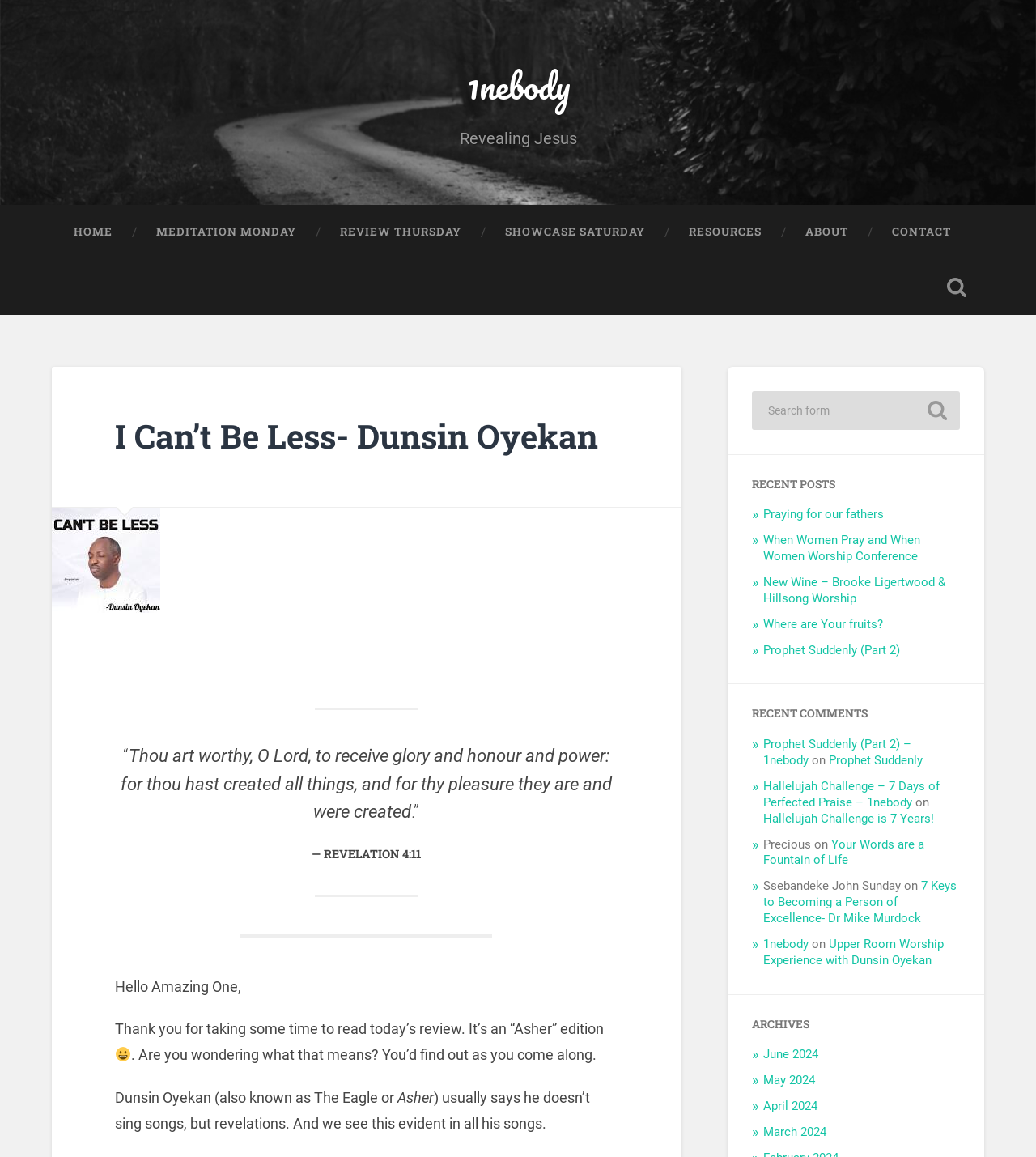Kindly determine the bounding box coordinates for the area that needs to be clicked to execute this instruction: "Click on the 'HOME' link".

[0.05, 0.177, 0.13, 0.224]